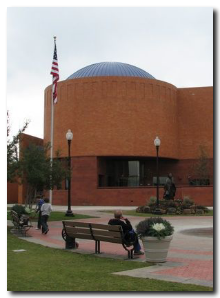Explain in detail what you see in the image.

The image captures a scenic view of a modern planetarium building, characterized by its striking blue dome and distinctive orange brick facade. In the foreground, a well-maintained park area features a bench where two individuals are seated, enjoying the tranquil surroundings. A flagpole with the American flag stands proudly nearby, while additional figures can be seen walking along a paved path, contributing to the lively atmosphere. This location is significant as it is part of the development timeline of the planetarium, showcasing both the original structure and the current facility, highlighting the evolution of astronomical education and public engagement in the community.